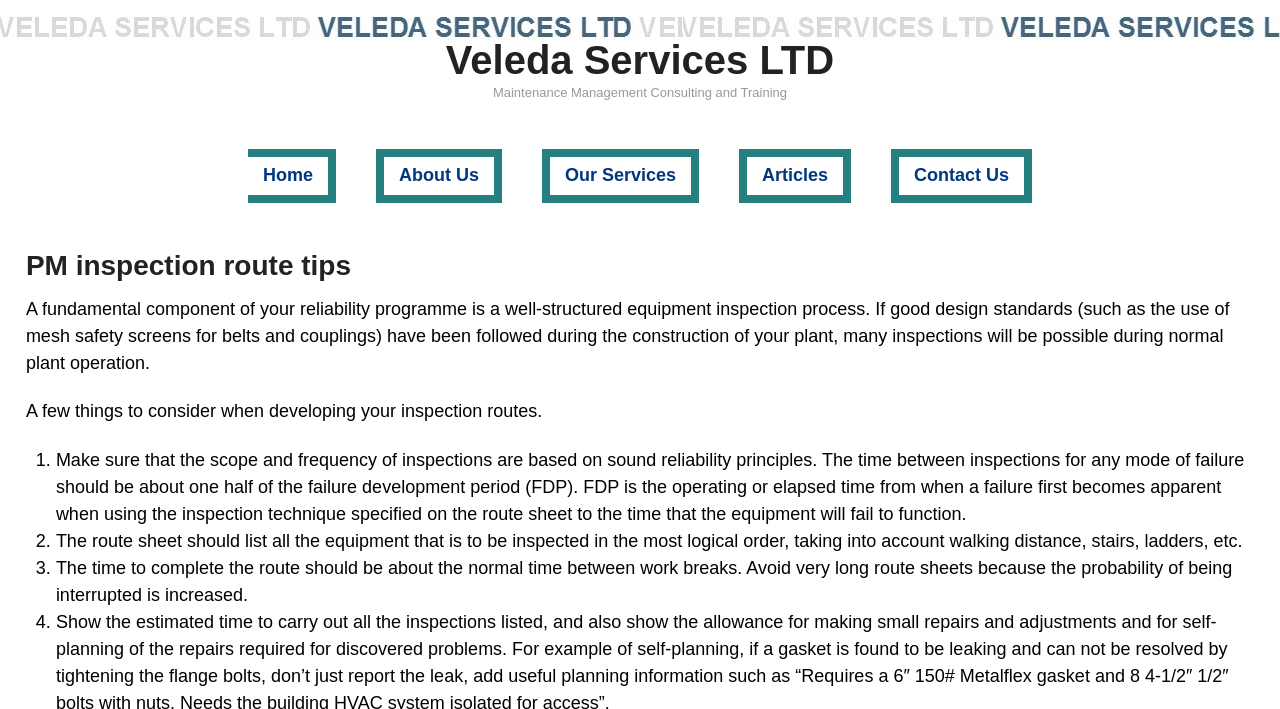What should be listed on the route sheet?
Give a one-word or short-phrase answer derived from the screenshot.

Equipment to be inspected